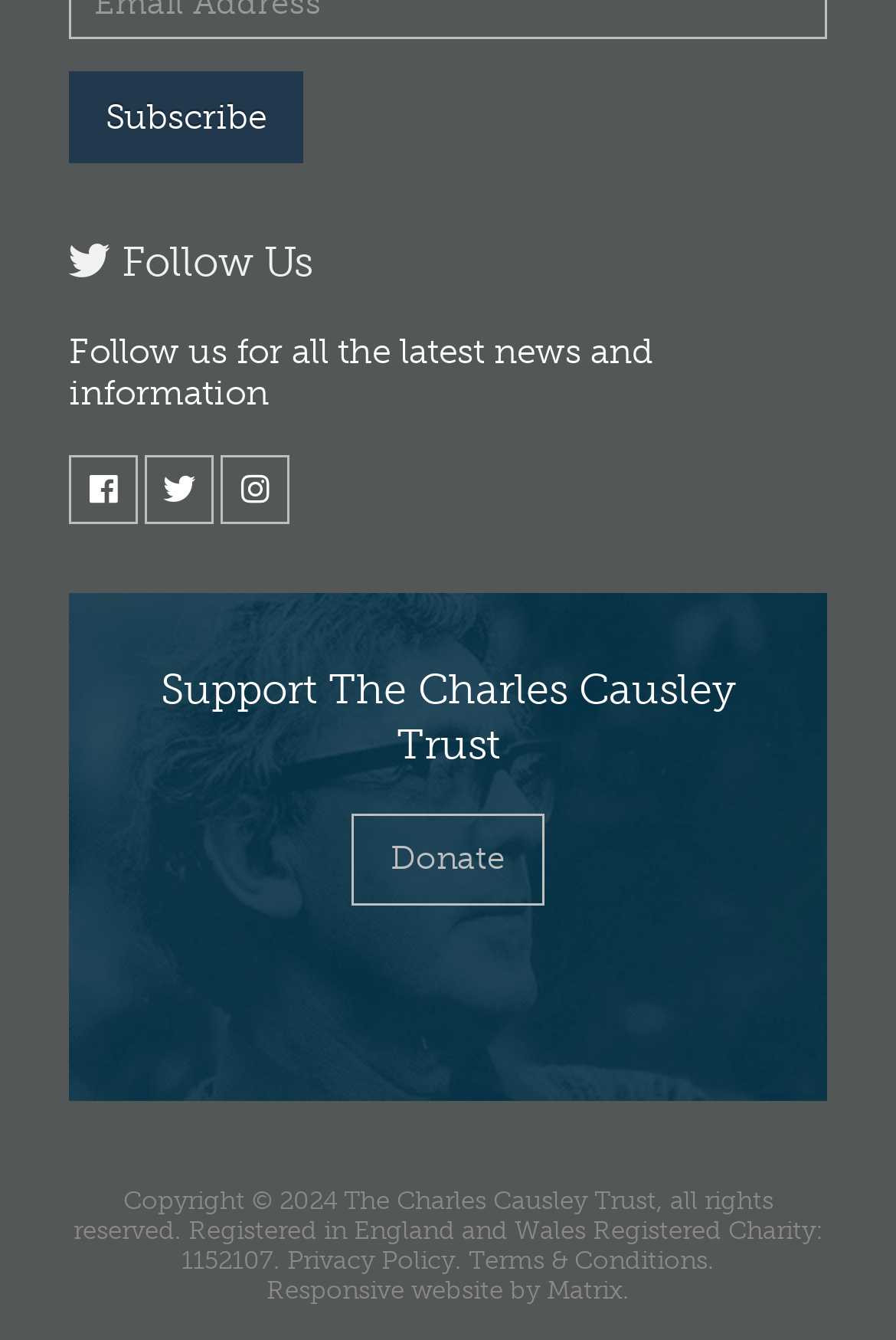Predict the bounding box for the UI component with the following description: "Grace Shuyi Liew".

None